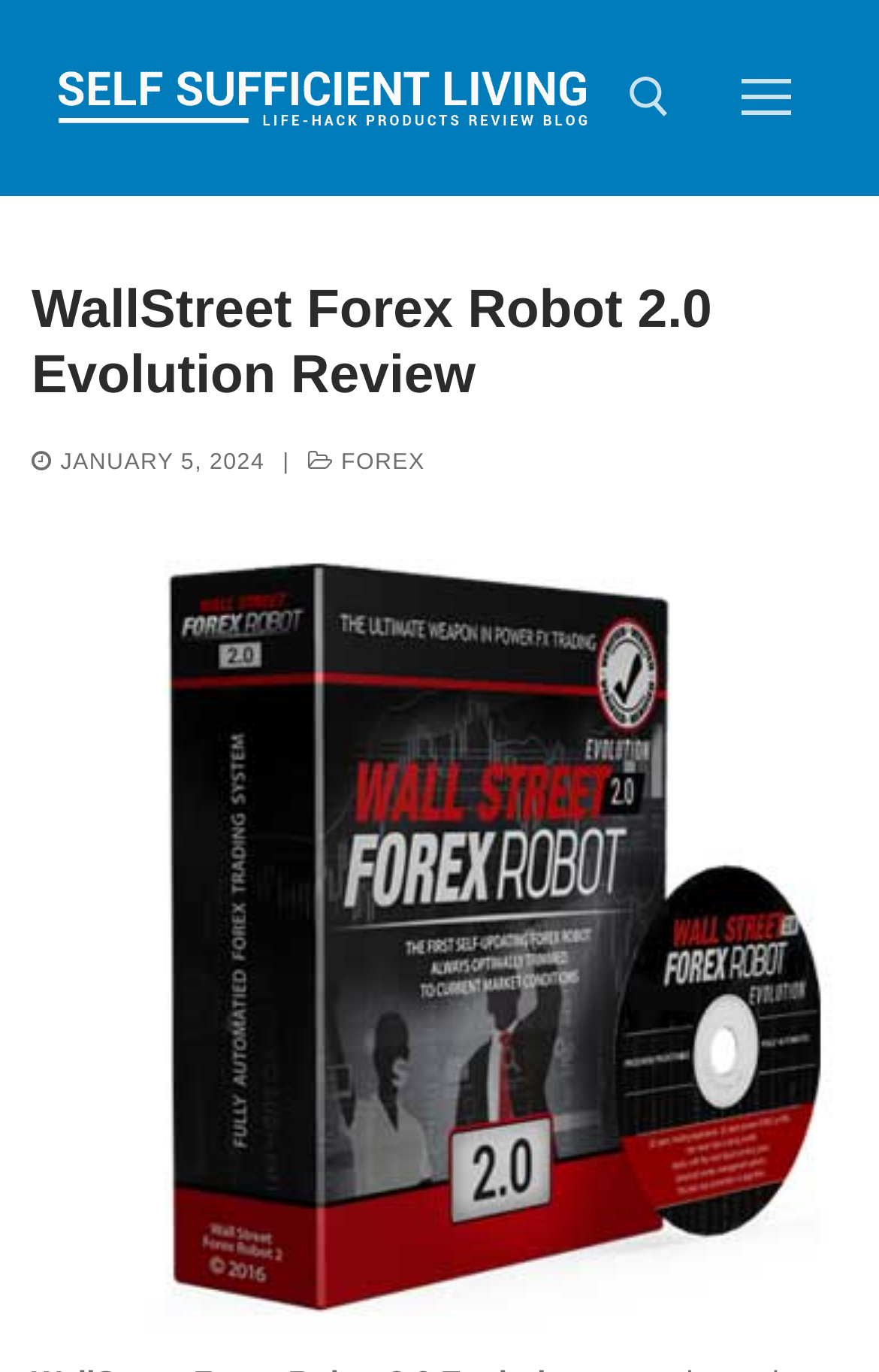From the screenshot, find the bounding box of the UI element matching this description: "Menu". Supply the bounding box coordinates in the form [left, top, right, bottom], each a float between 0 and 1.

[0.796, 0.042, 0.946, 0.101]